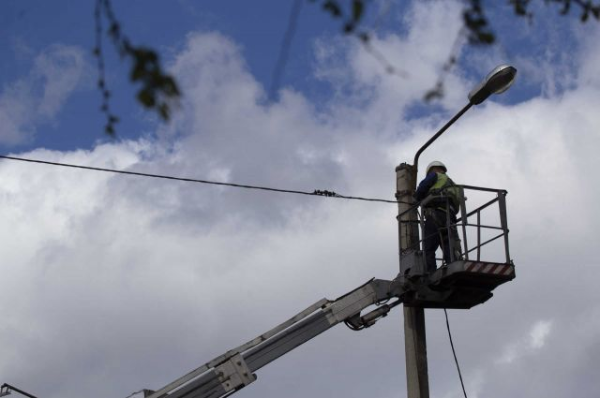Analyze the image and provide a detailed answer to the question: What type of training course is mentioned?

The caption highlights the importance of safety and training in operating elevated work platforms, specifically mentioning the IPAF 1b - Static Boom Operator Training Course offered by National Safety Training Services, which is designed for individuals needing to operate such machinery.